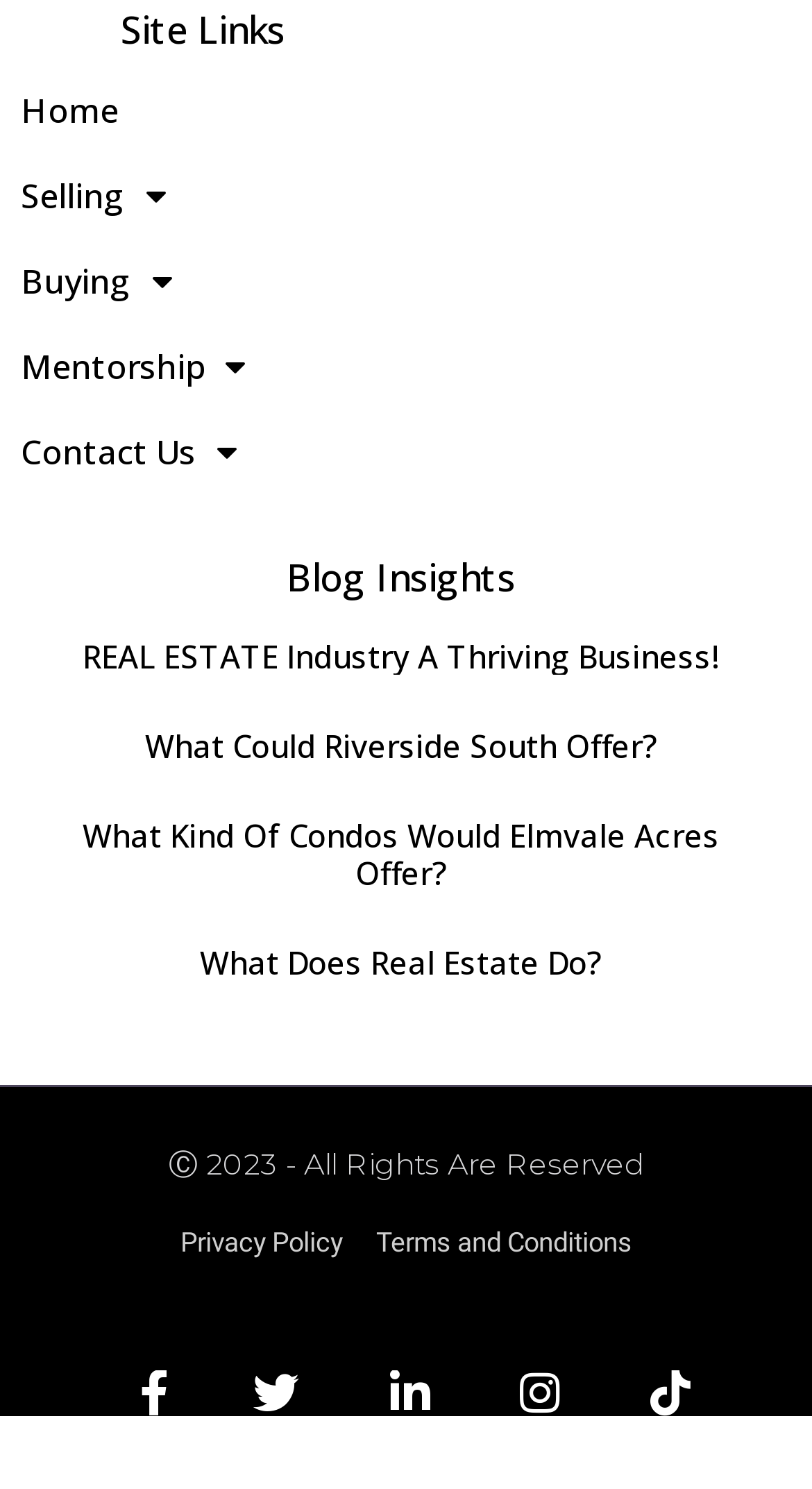Identify the bounding box coordinates of the region that needs to be clicked to carry out this instruction: "Click on Home". Provide these coordinates as four float numbers ranging from 0 to 1, i.e., [left, top, right, bottom].

[0.026, 0.06, 0.474, 0.088]